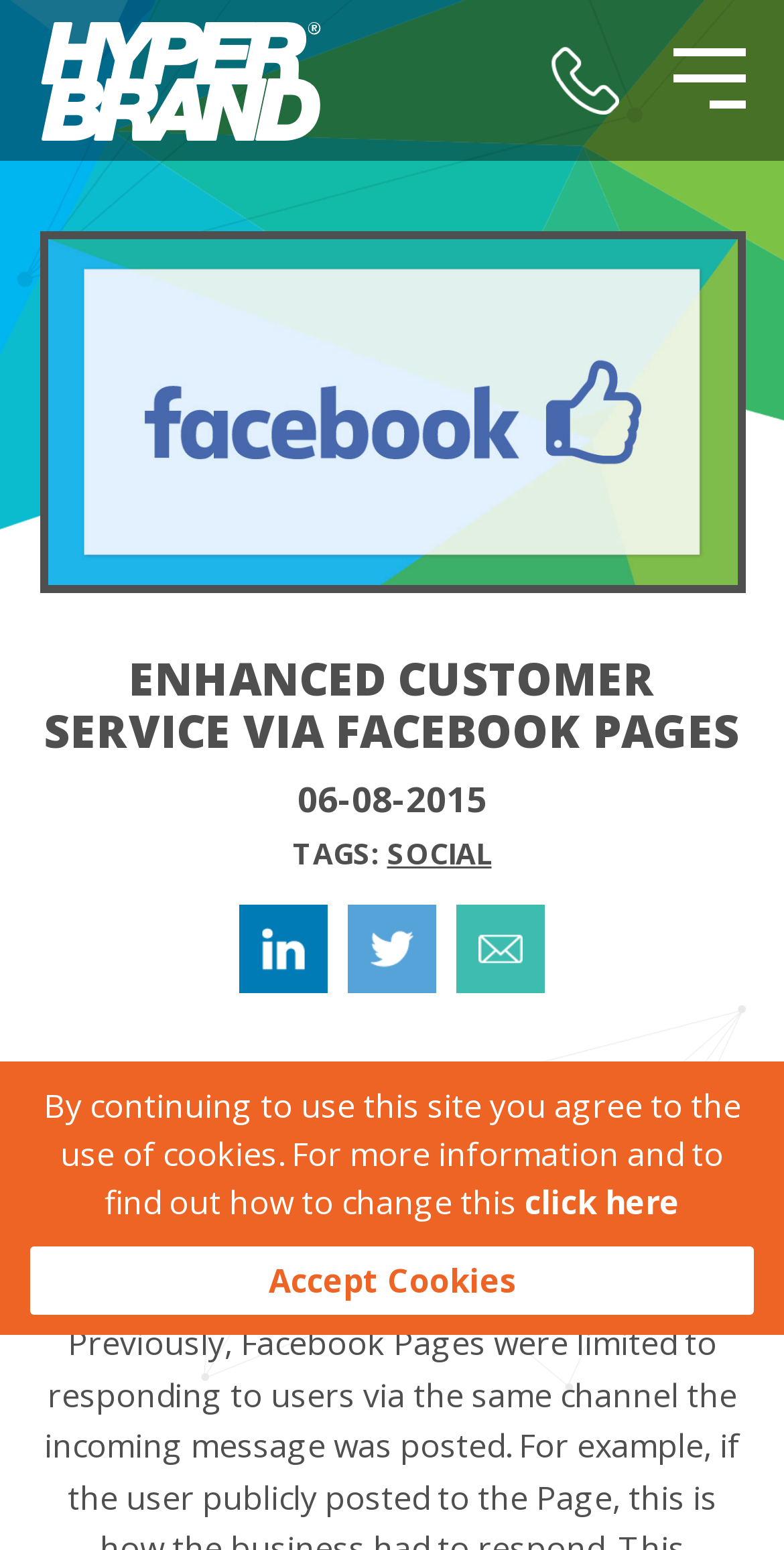Provide an in-depth caption for the contents of the webpage.

The webpage is about enhanced customer service via Facebook pages, with a focus on businesses responding to customer queries via private messaging. At the top left, there is a link to "Hyperbrand" and a phone number "01202 612 939" to the right of it. A "Menu" button is located at the top right corner. Below the top section, there is a large image related to the topic, taking up most of the width. 

A prominent heading "ENHANCED CUSTOMER SERVICE VIA FACEBOOK PAGES" is centered below the image. The date "06-08-2015" is displayed to the right of the center, followed by a "TAGS:" label and a link to "SOCIAL" below it. 

There are three buttons for sharing the content on LinkedIn, Twitter, and via Email, aligned horizontally and centered below the date section. The main article starts below these buttons, with a paragraph of text describing Facebook's announcement to increase customer service capabilities. The text is divided into three parts, with a link to "announced" in the middle. 

At the bottom of the page, there is a notice about the use of cookies, with a link to "click here" for more information and a separate link to "Accept Cookies" on the right side.